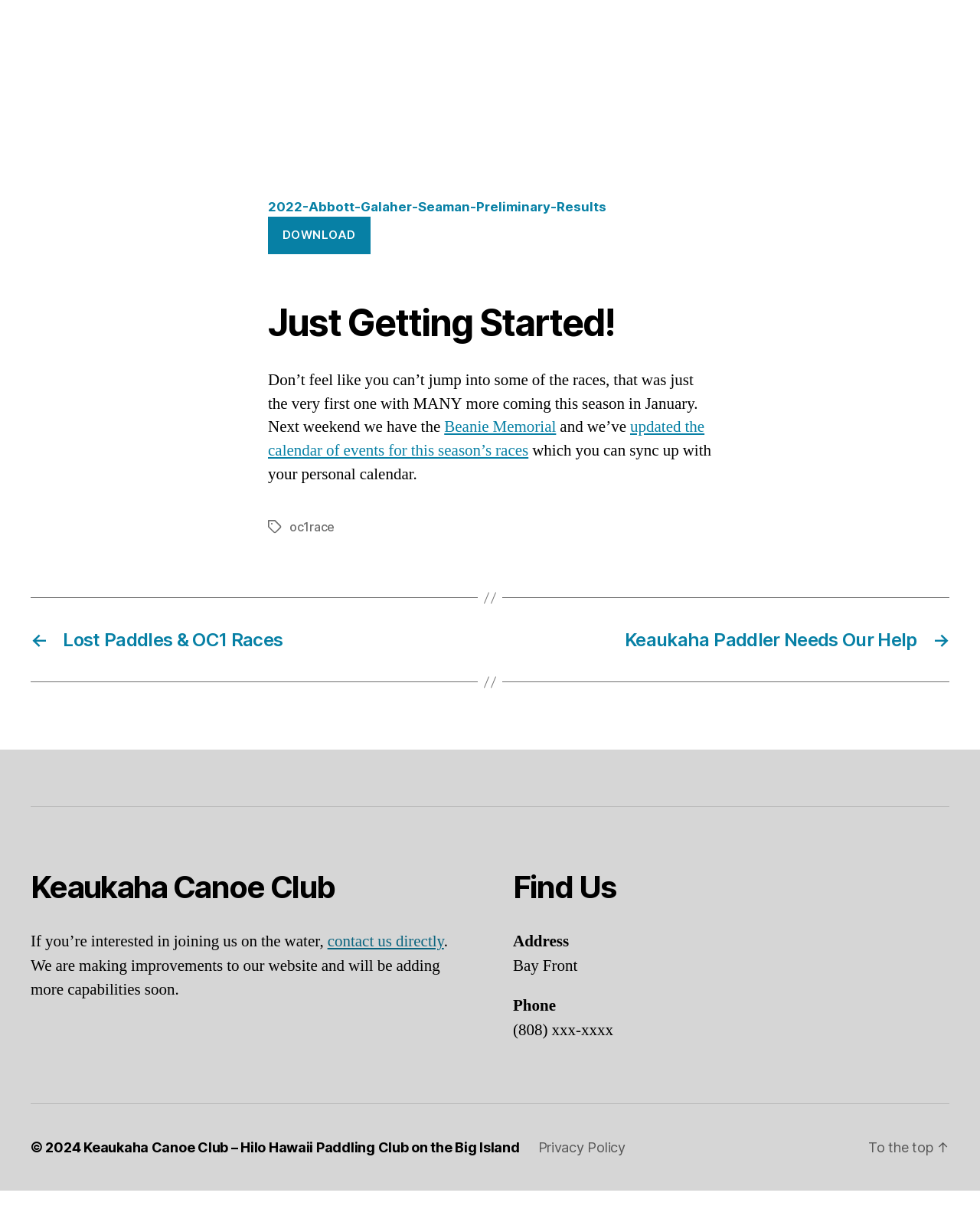Answer the question using only one word or a concise phrase: What is the address of the canoe club?

Bay Front